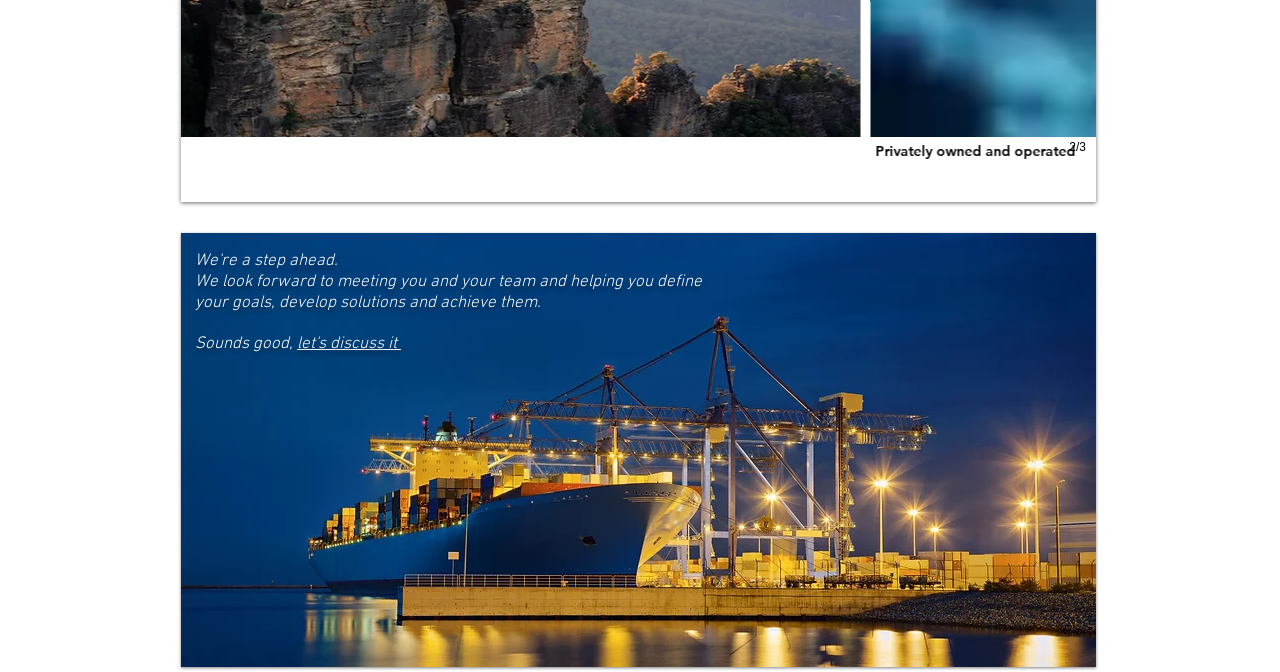Determine the bounding box for the described HTML element: "let's discuss it​". Ensure the coordinates are four float numbers between 0 and 1 in the format [left, top, right, bottom].

[0.232, 0.497, 0.313, 0.526]